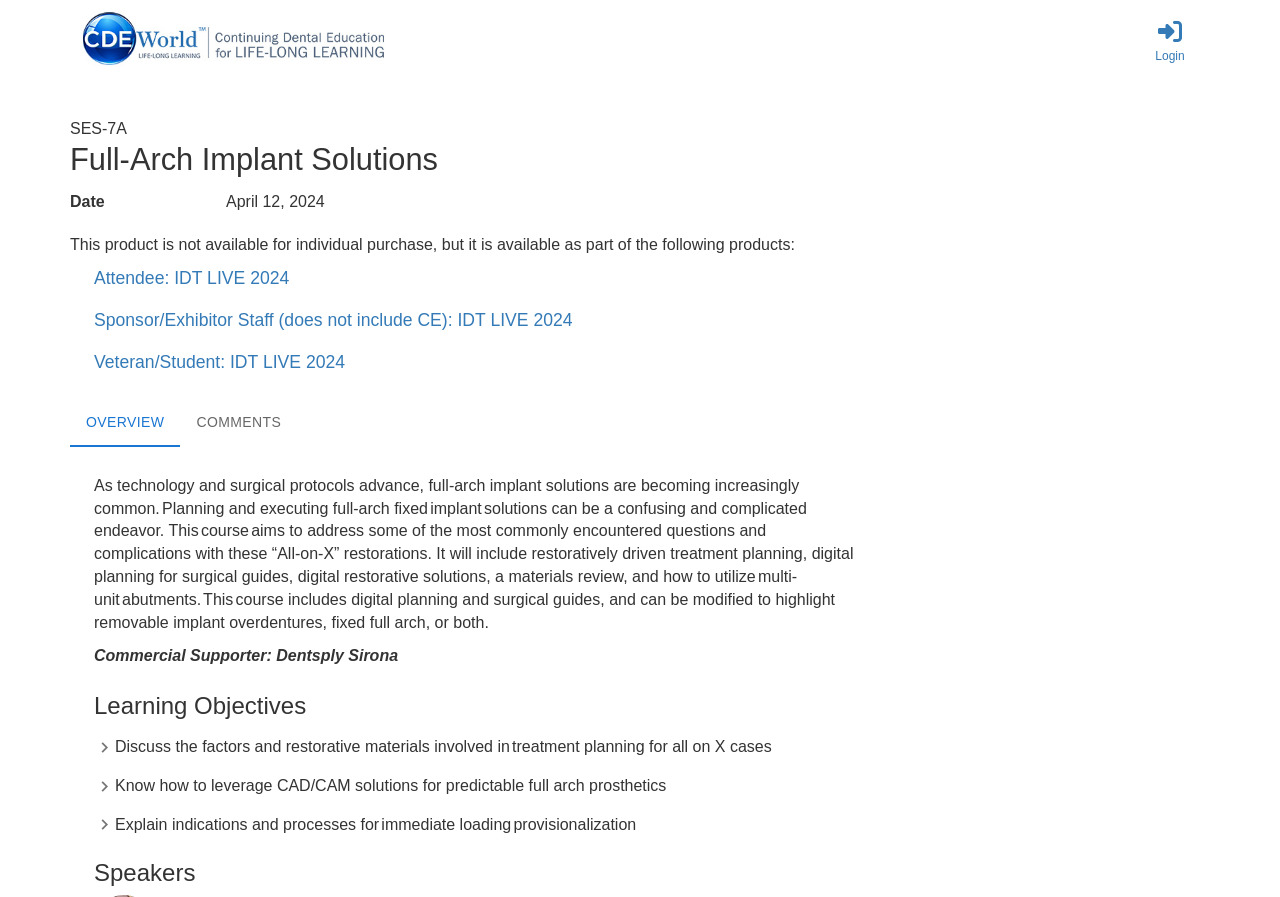Generate the text content of the main heading of the webpage.

Full-Arch Implant Solutions